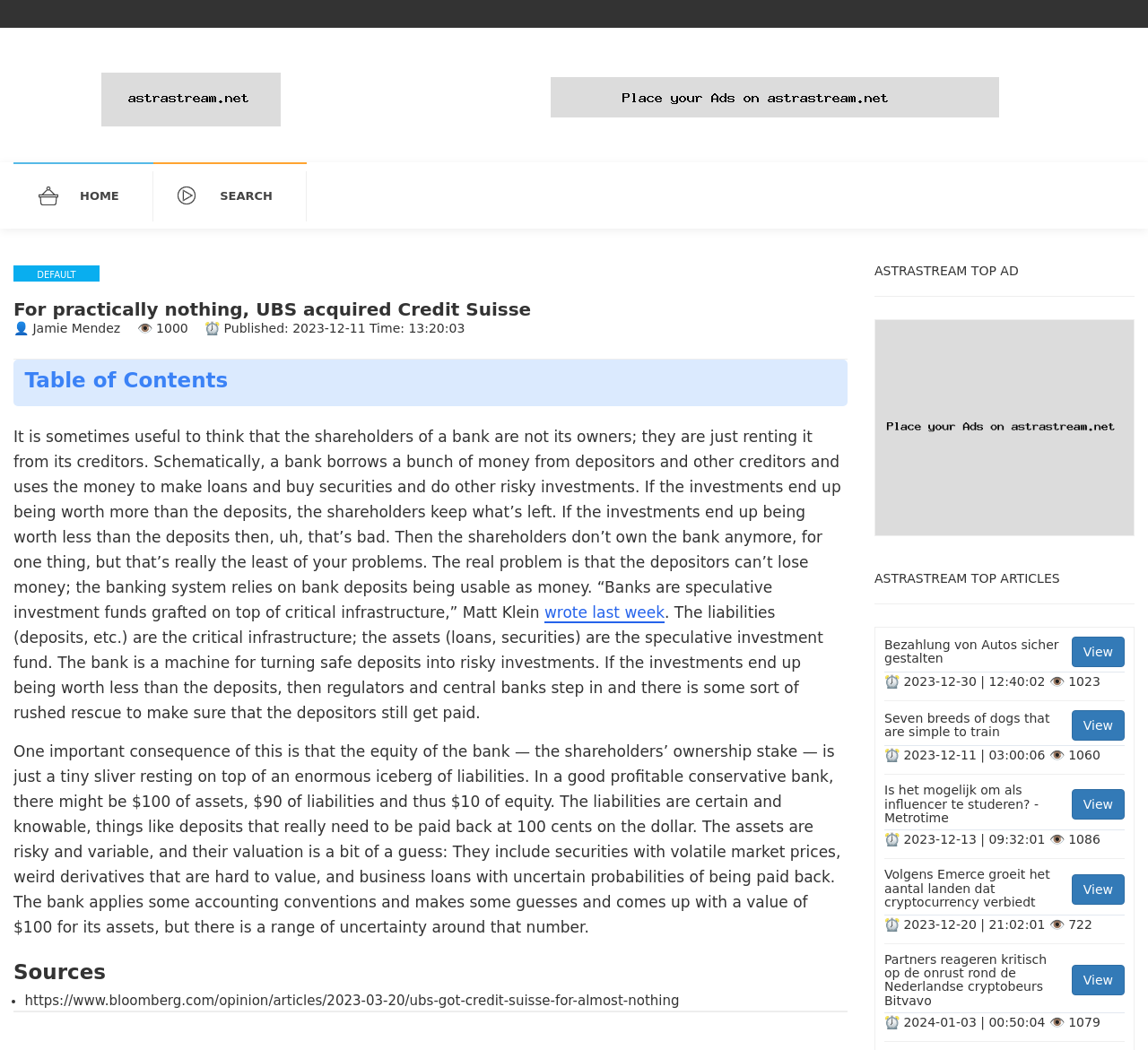Please respond to the question using a single word or phrase:
What is the date of publication of the article?

2023-12-11